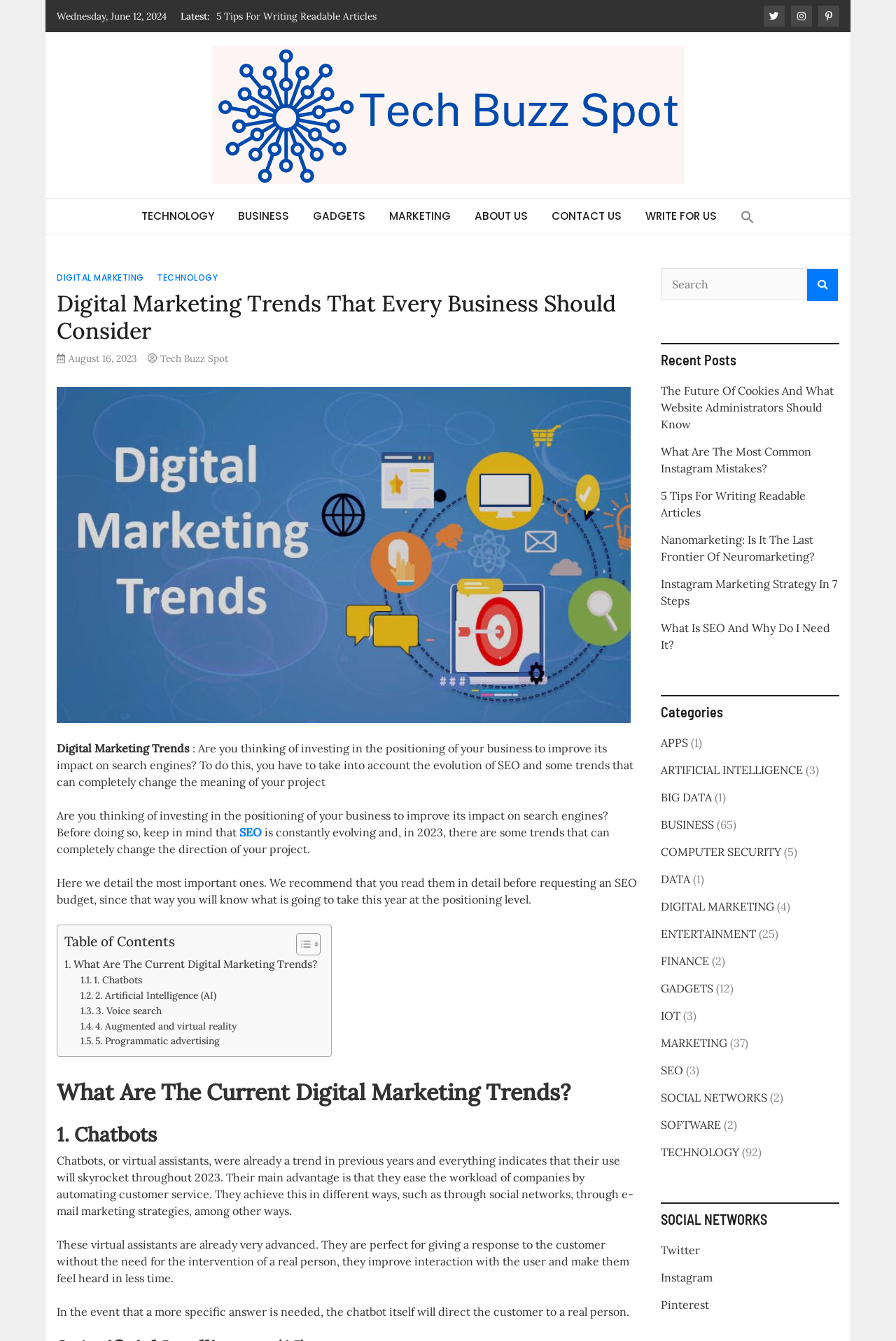Can you specify the bounding box coordinates for the region that should be clicked to fulfill this instruction: "Click on the 'TECHNOLOGY' link".

[0.146, 0.148, 0.251, 0.175]